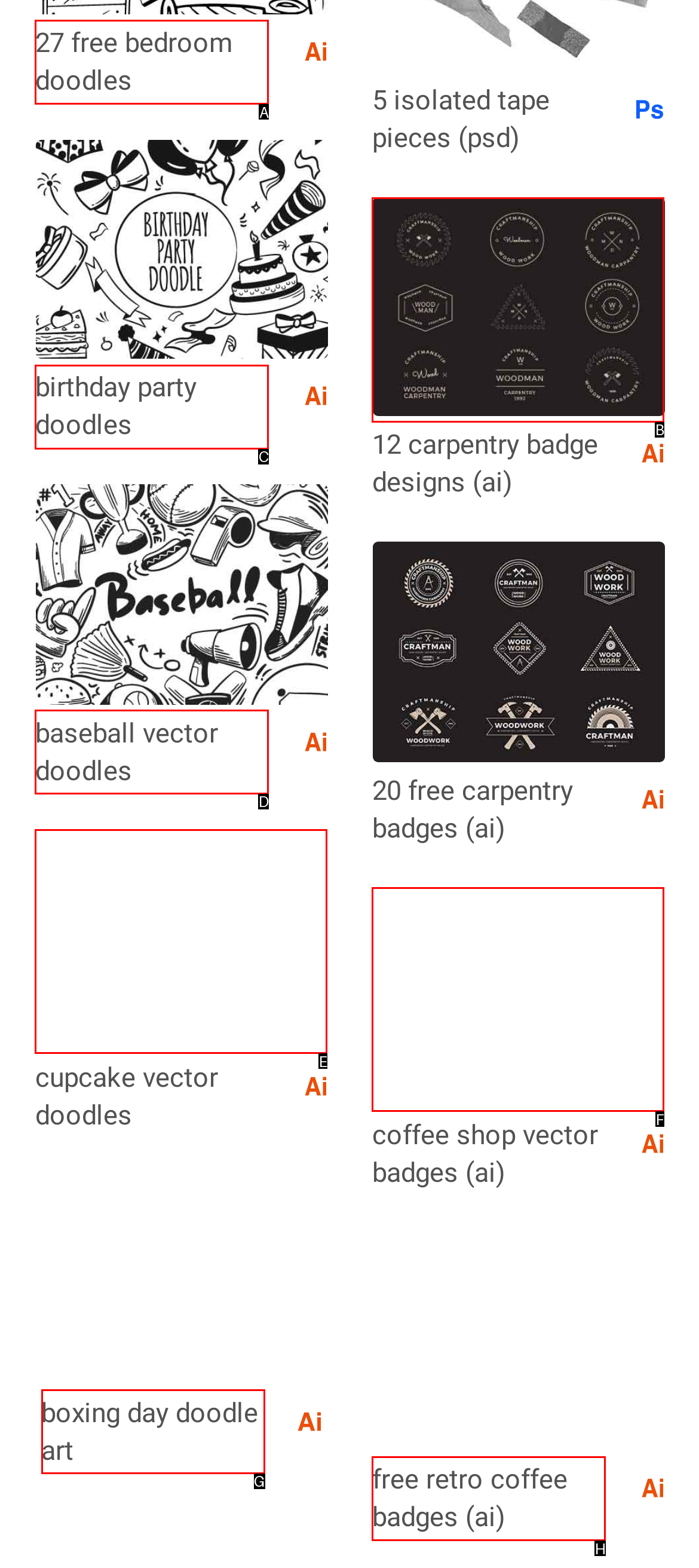Determine which option should be clicked to carry out this task: Check out 'Cupcake Doodles'
State the letter of the correct choice from the provided options.

E